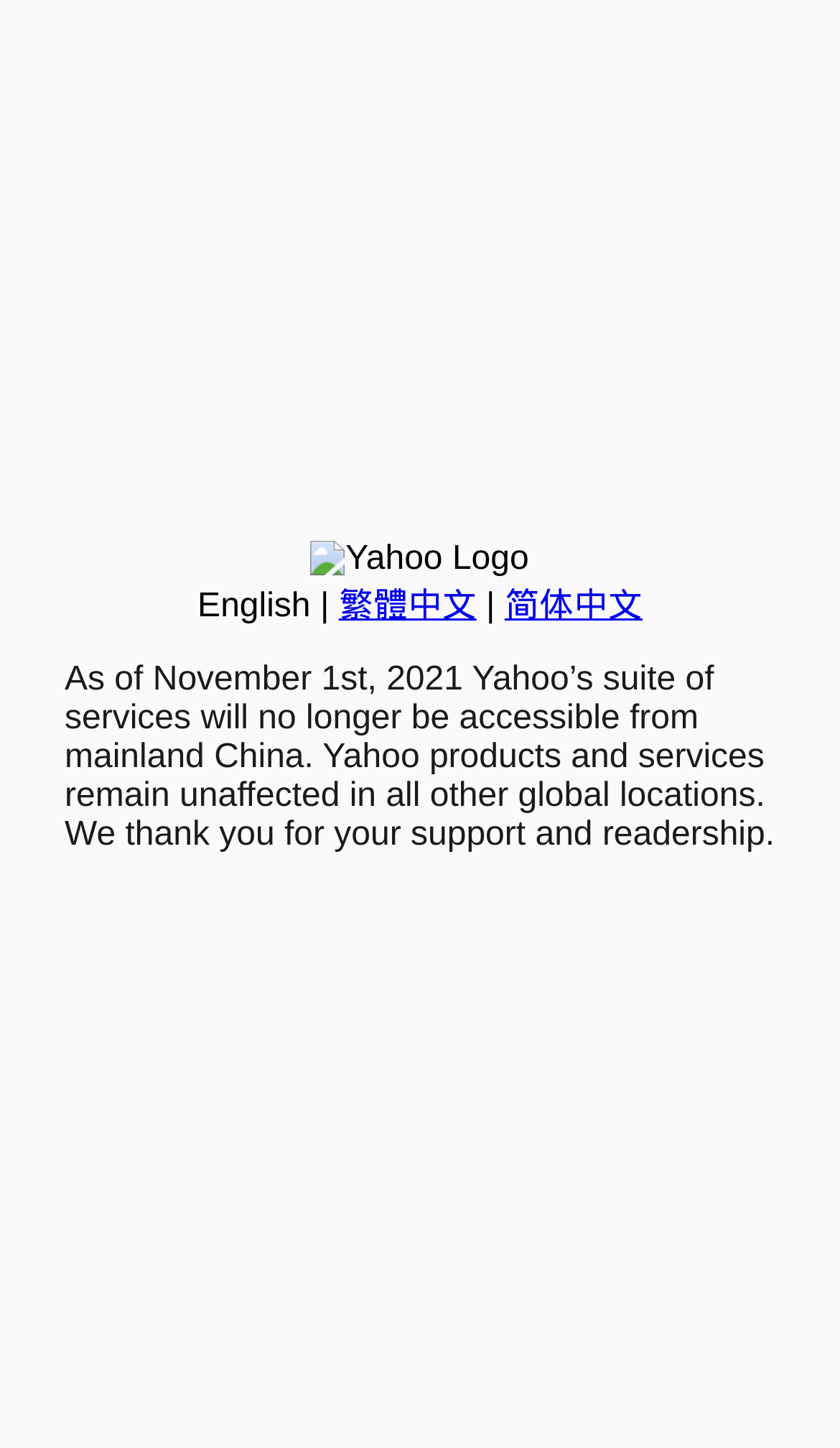Please predict the bounding box coordinates (top-left x, top-left y, bottom-right x, bottom-right y) for the UI element in the screenshot that fits the description: 简体中文

[0.601, 0.406, 0.765, 0.432]